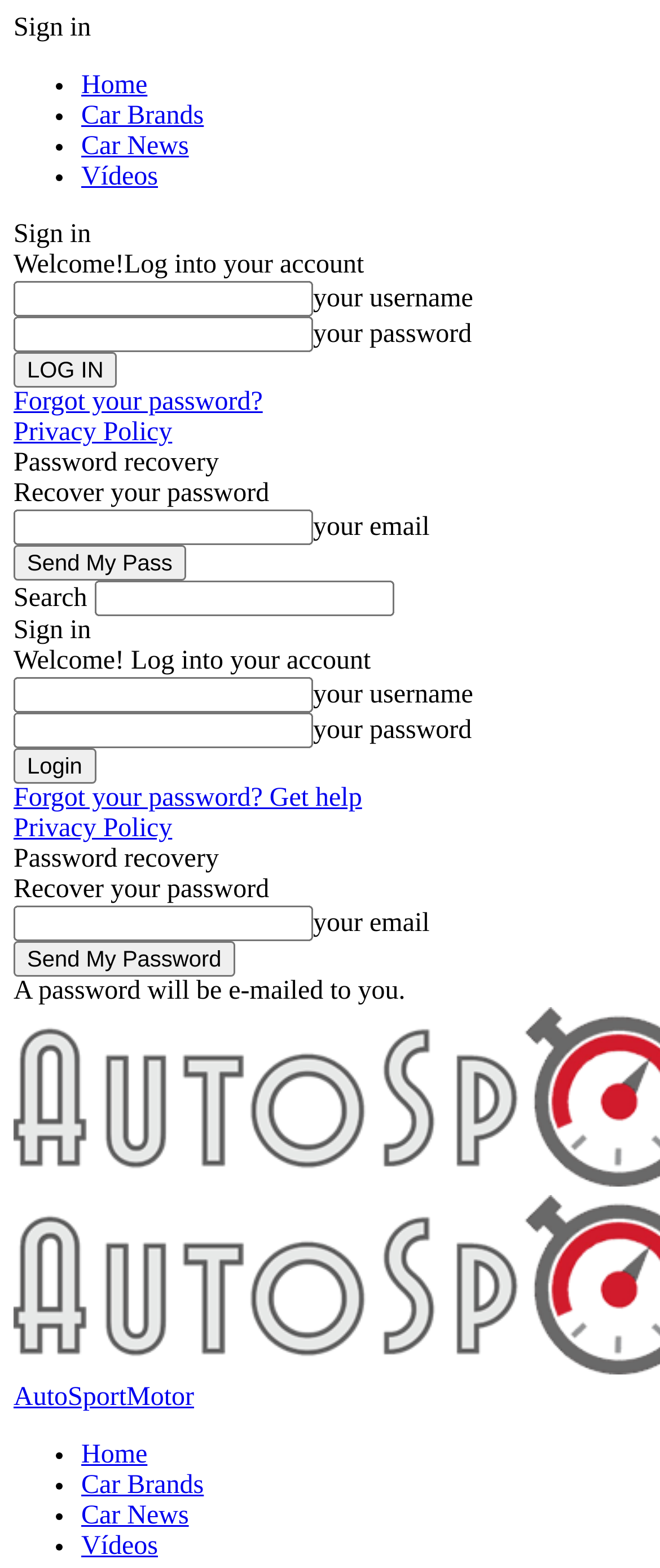Identify the bounding box coordinates of the area that should be clicked in order to complete the given instruction: "Click on Car Brands". The bounding box coordinates should be four float numbers between 0 and 1, i.e., [left, top, right, bottom].

[0.123, 0.065, 0.309, 0.083]